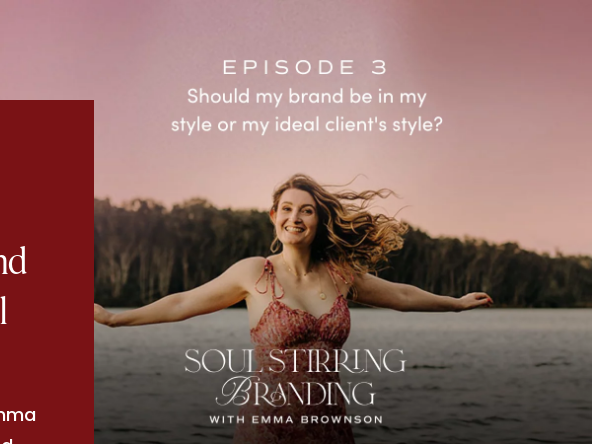Analyze the image and give a detailed response to the question:
What is the setting of the background in the image?

The caption describes the background as a serene lakeside setting, with trees lining the water's edge under a soft, pastel sky, which creates a peaceful atmosphere.